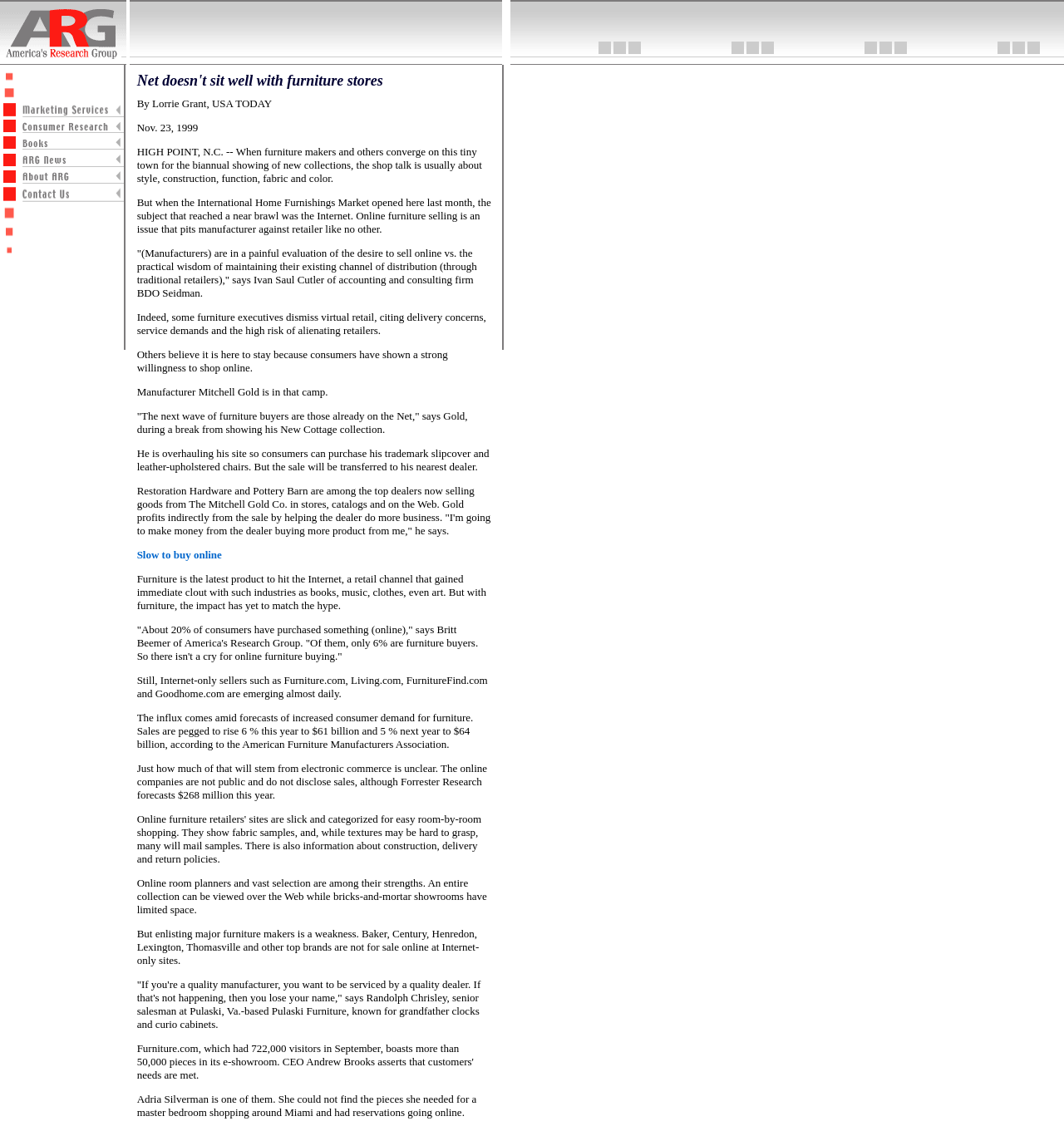What is the position of the image with the largest bounding box?
Based on the content of the image, thoroughly explain and answer the question.

I compared the bounding box coordinates of all image elements and found that the image with the largest bounding box is located at the bottom right of the webpage, with coordinates [0.469, 0.058, 0.48, 0.311].